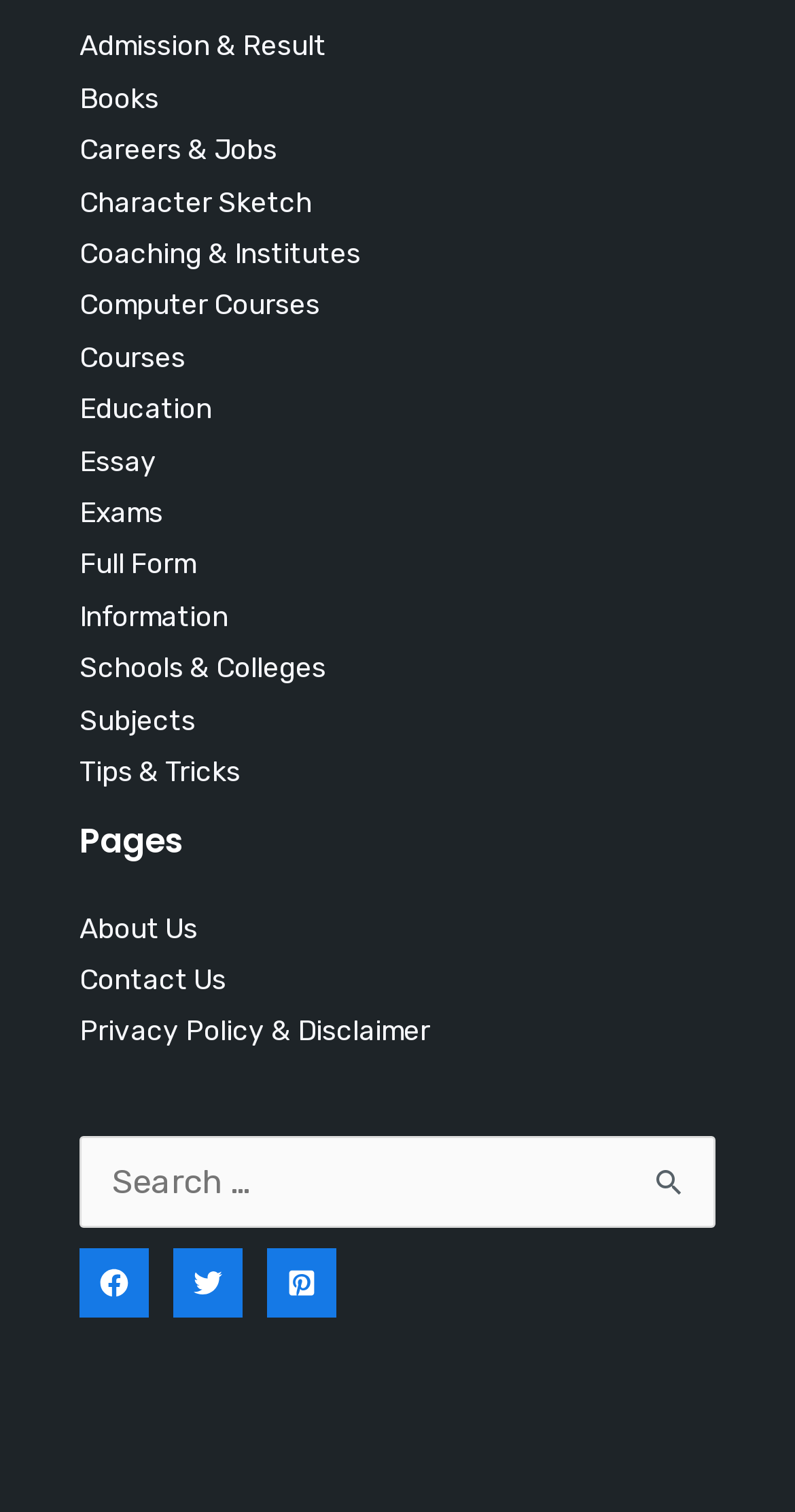Identify the bounding box coordinates of the HTML element based on this description: "Full Form".

[0.1, 0.362, 0.246, 0.384]